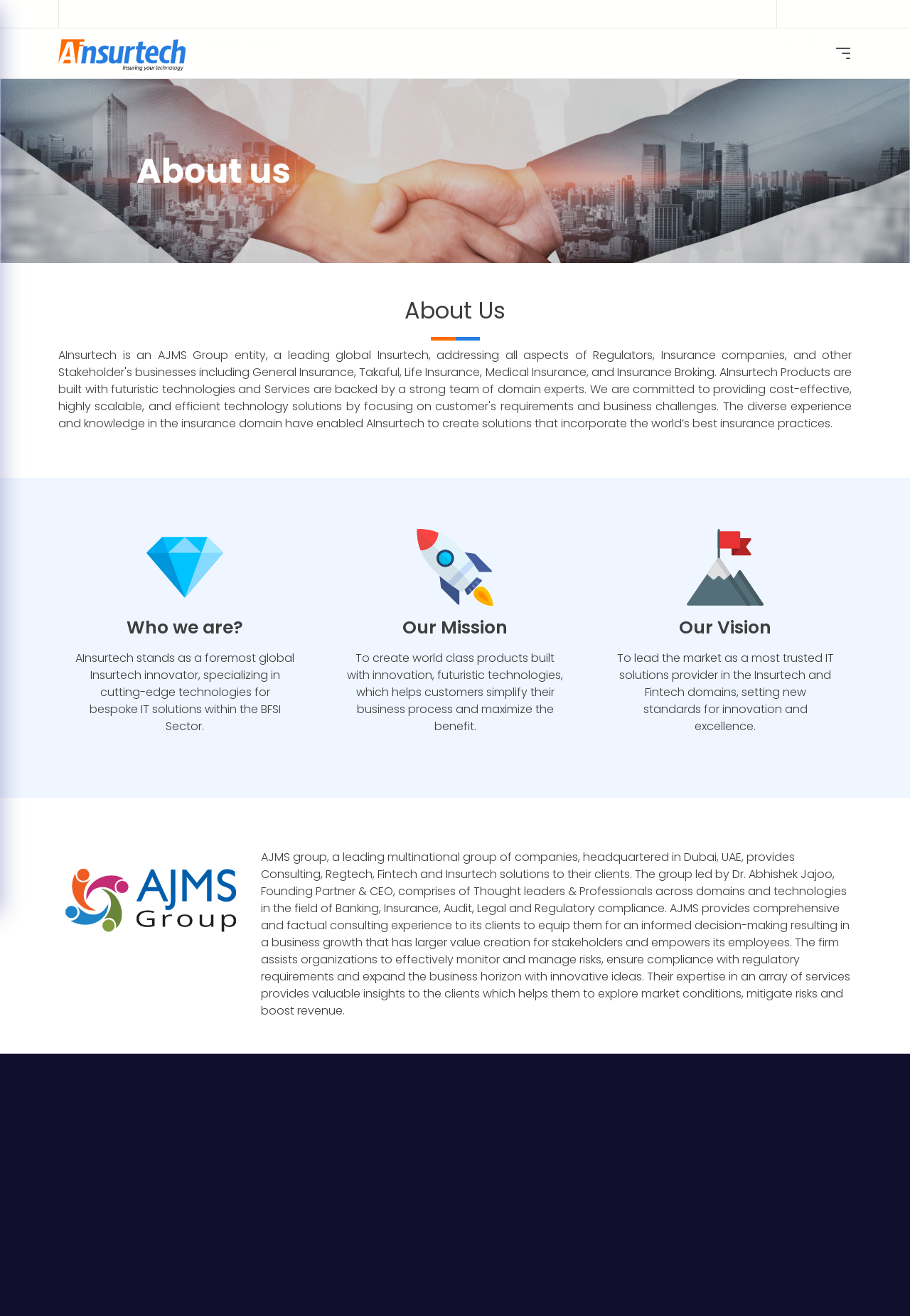Please determine the bounding box coordinates of the element to click in order to execute the following instruction: "Click the 'About Us' heading". The coordinates should be four float numbers between 0 and 1, specified as [left, top, right, bottom].

[0.064, 0.226, 0.936, 0.246]